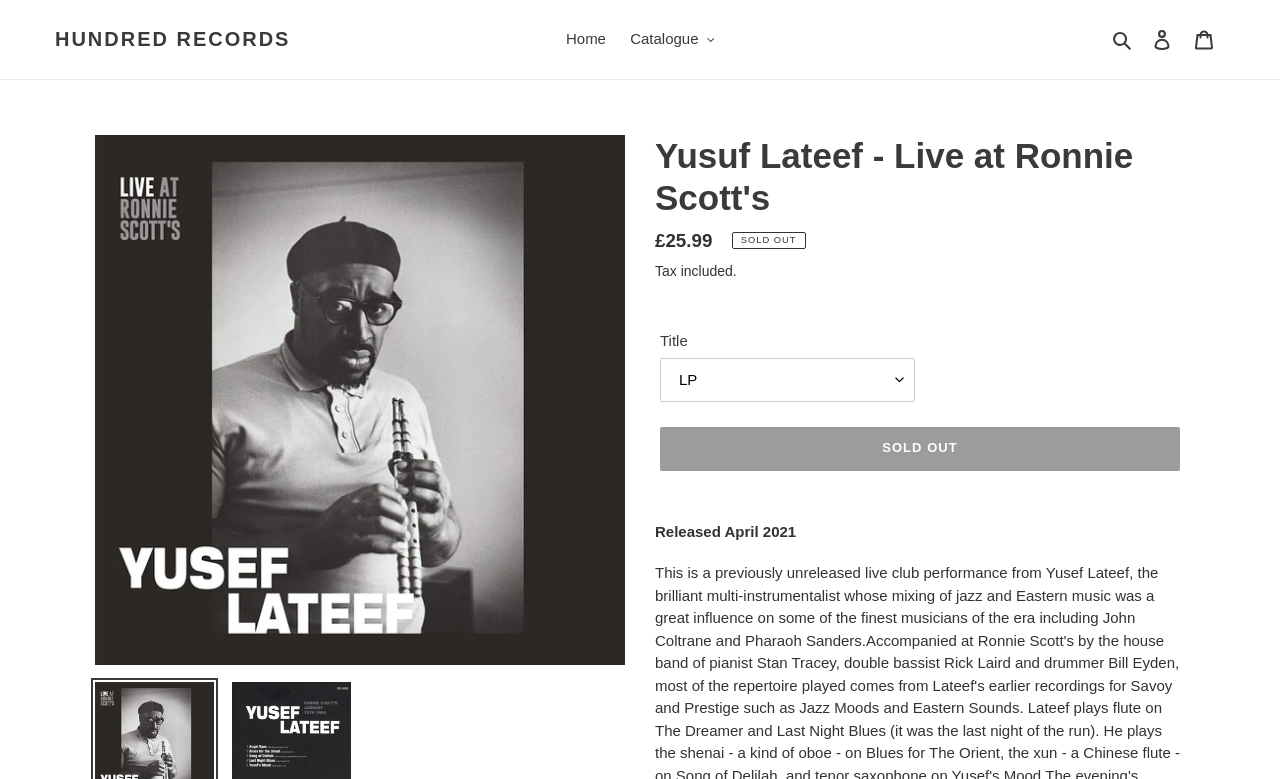Please identify the primary heading of the webpage and give its text content.

Yusuf Lateef - Live at Ronnie Scott's